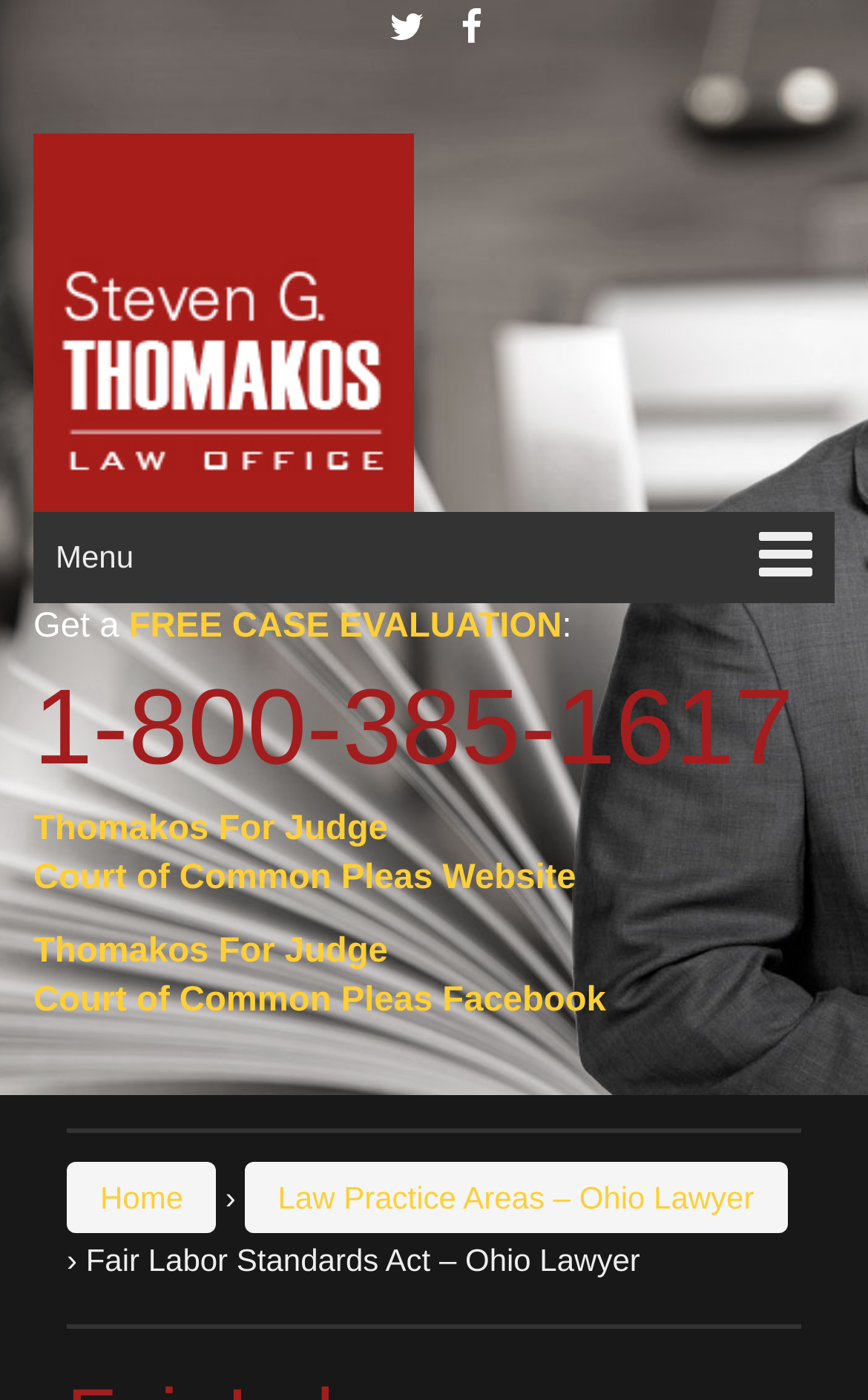What is the text above the 'FREE CASE EVALUATION' link?
Please give a detailed answer to the question using the information shown in the image.

I found the text by looking at the static text element 'Get a' which is located above the link 'FREE CASE EVALUATION' and is part of the complementary element.